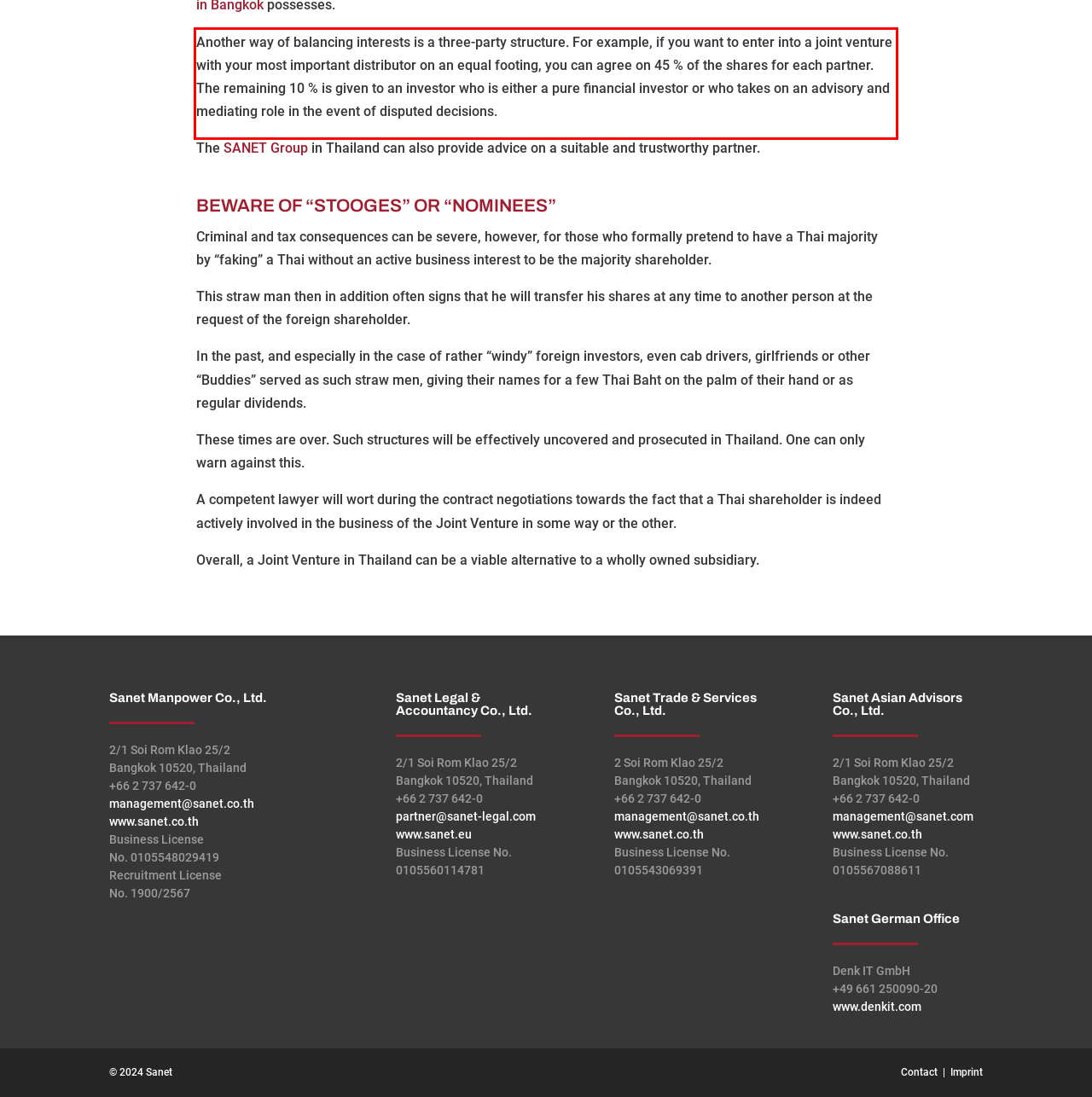You are provided with a screenshot of a webpage containing a red bounding box. Please extract the text enclosed by this red bounding box.

Another way of balancing interests is a three-party structure. For example, if you want to enter into a joint venture with your most important distributor on an equal footing, you can agree on 45 % of the shares for each partner. The remaining 10 % is given to an investor who is either a pure financial investor or who takes on an advisory and mediating role in the event of disputed decisions.